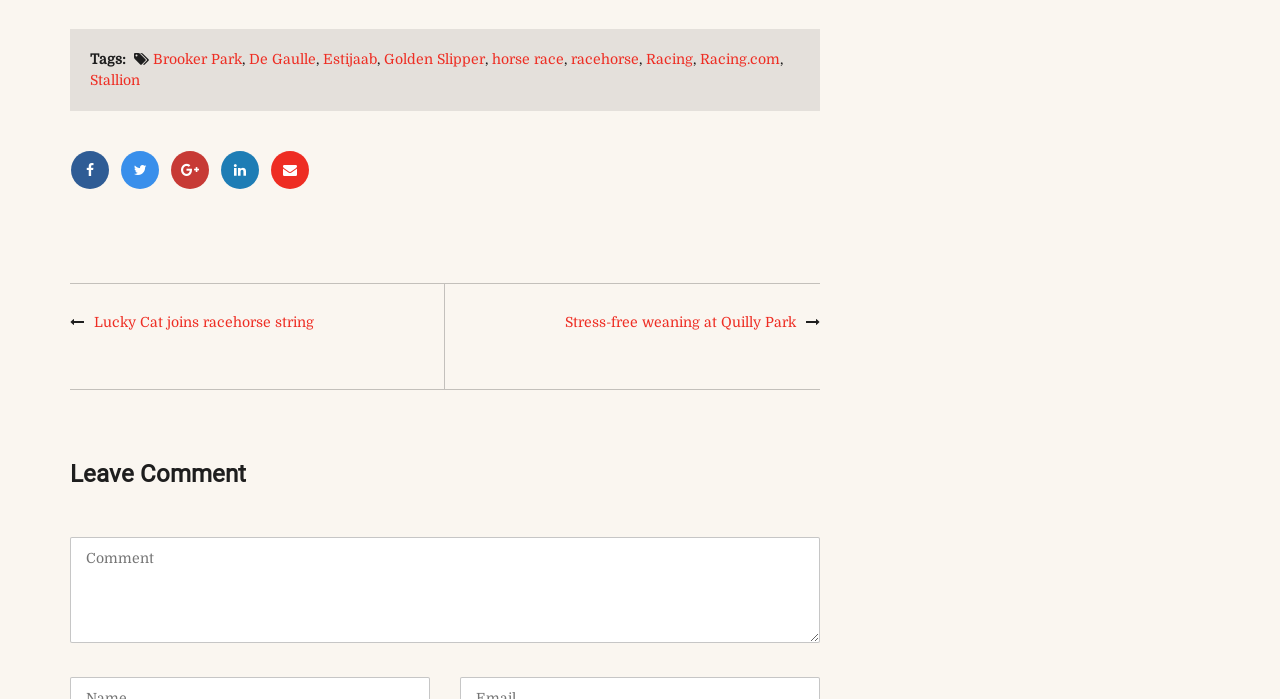Answer the following query with a single word or phrase:
What is the title of the first post?

Lucky Cat joins racehorse string